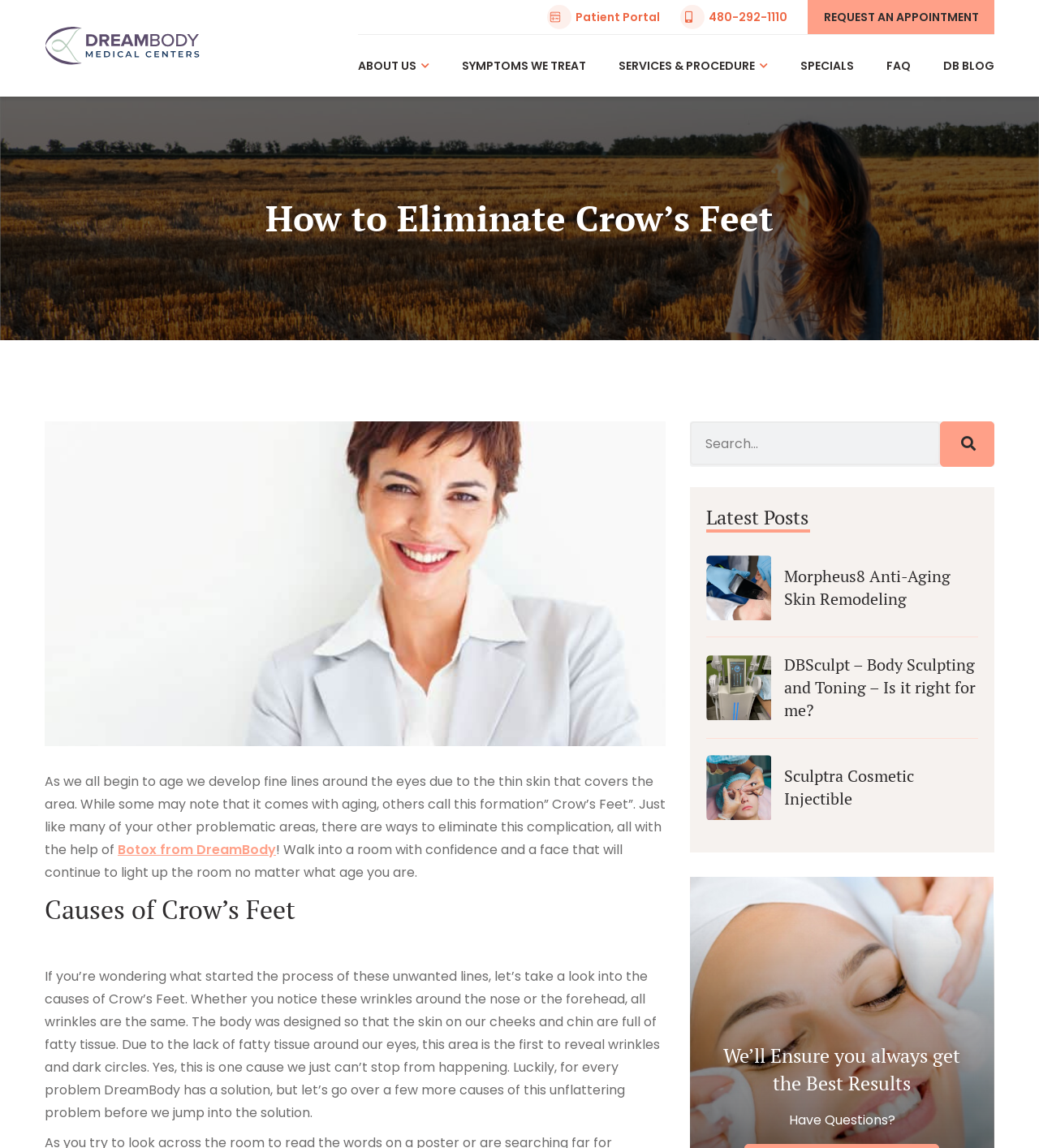Determine the bounding box coordinates of the clickable element to achieve the following action: 'Search for something'. Provide the coordinates as four float values between 0 and 1, formatted as [left, top, right, bottom].

[0.664, 0.367, 0.957, 0.407]